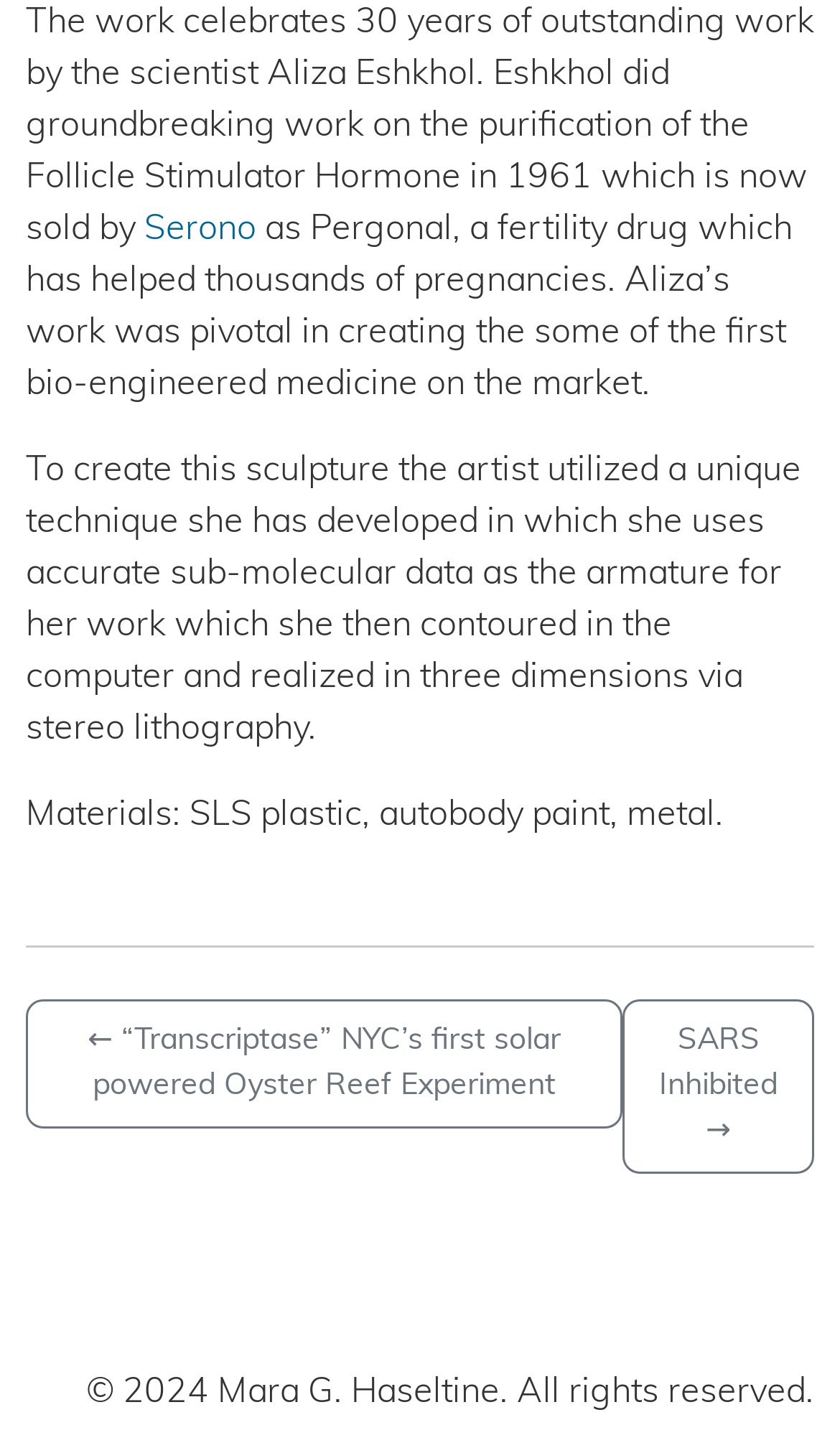What is the material of the sculpture?
Carefully examine the image and provide a detailed answer to the question.

The text on the webpage lists 'Materials: SLS plastic, autobody paint, metal', which indicates that these are the materials used to create the sculpture.